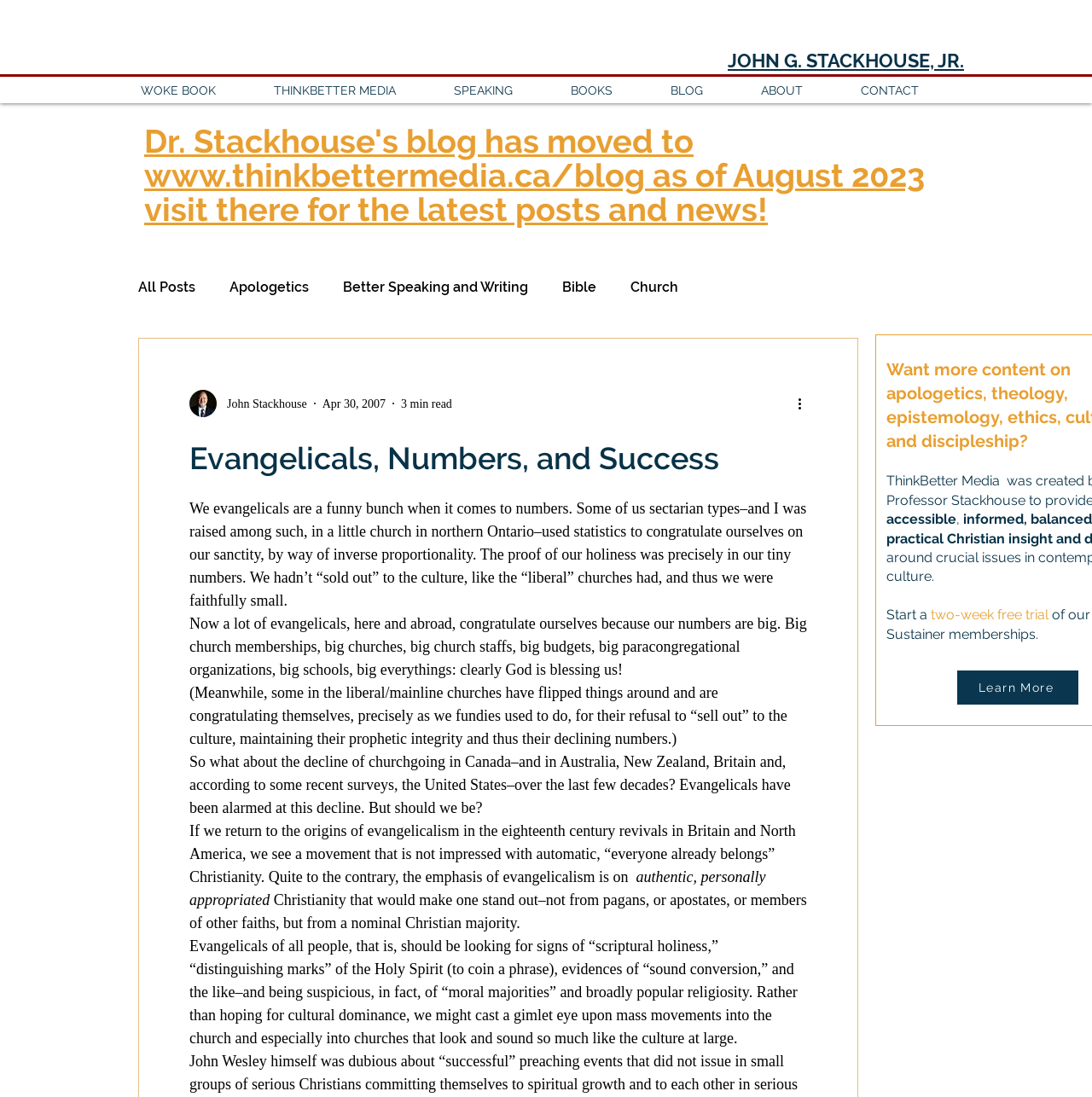Bounding box coordinates are specified in the format (top-left x, top-left y, bottom-right x, bottom-right y). All values are floating point numbers bounded between 0 and 1. Please provide the bounding box coordinate of the region this sentence describes: Log in / Sign up

[0.676, 0.247, 0.786, 0.275]